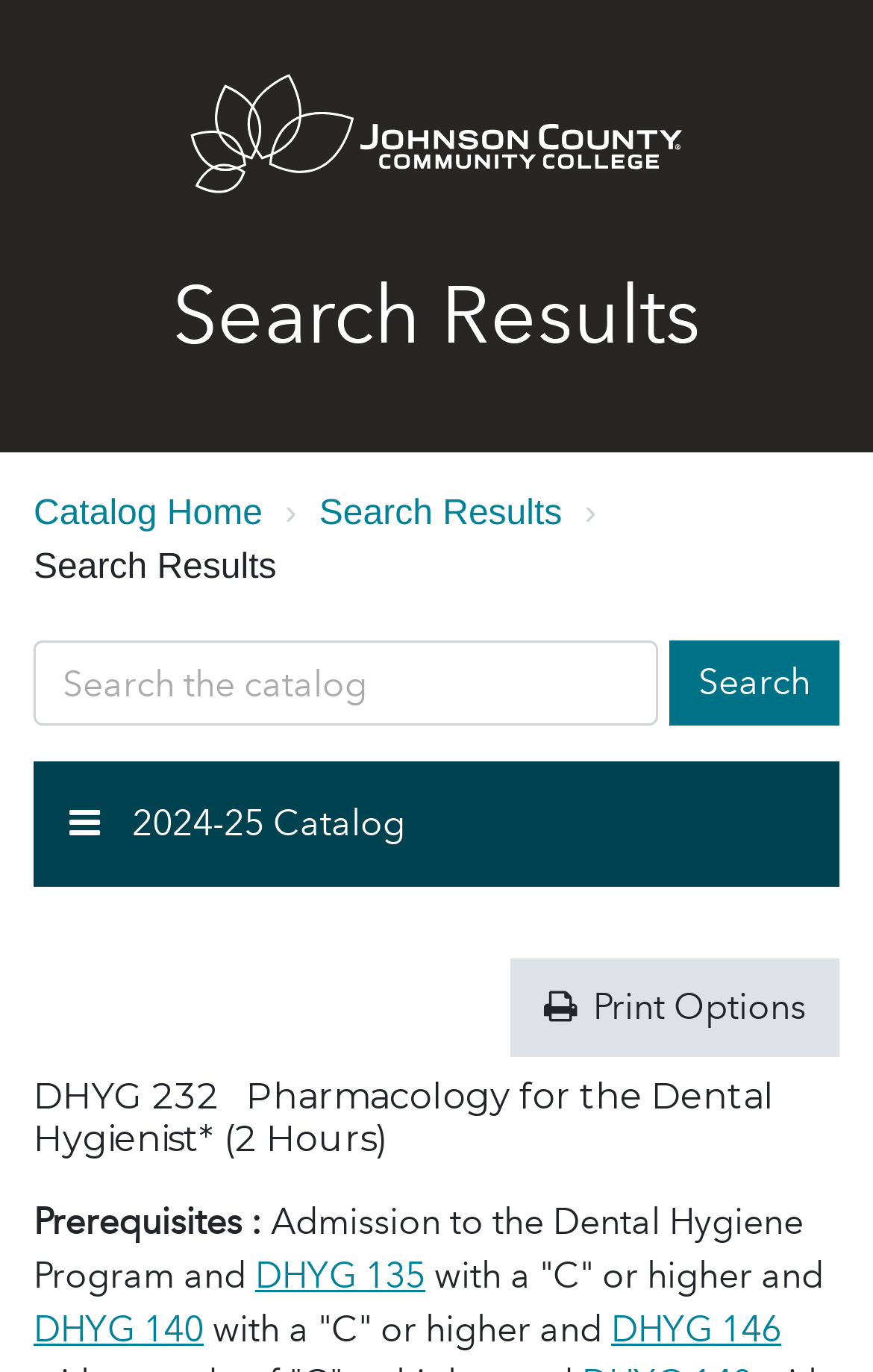Given the webpage screenshot, identify the bounding box of the UI element that matches this description: "Search".

[0.767, 0.467, 0.962, 0.529]